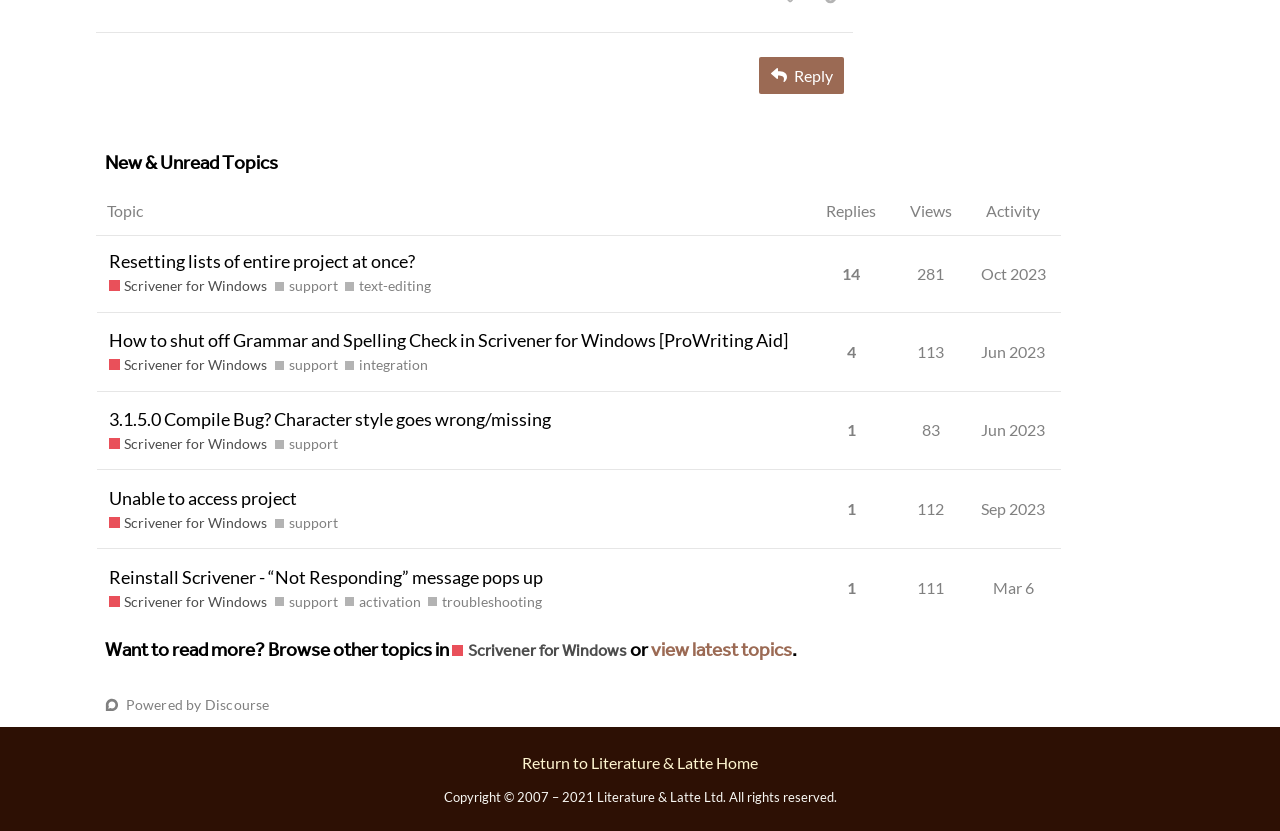How many replies does the first topic have?
Please provide a detailed and thorough answer to the question.

The first topic has 14 replies, which can be found in the gridcell that contains the topic information. The number of replies is indicated by the button 'This topic has 14 replies'.